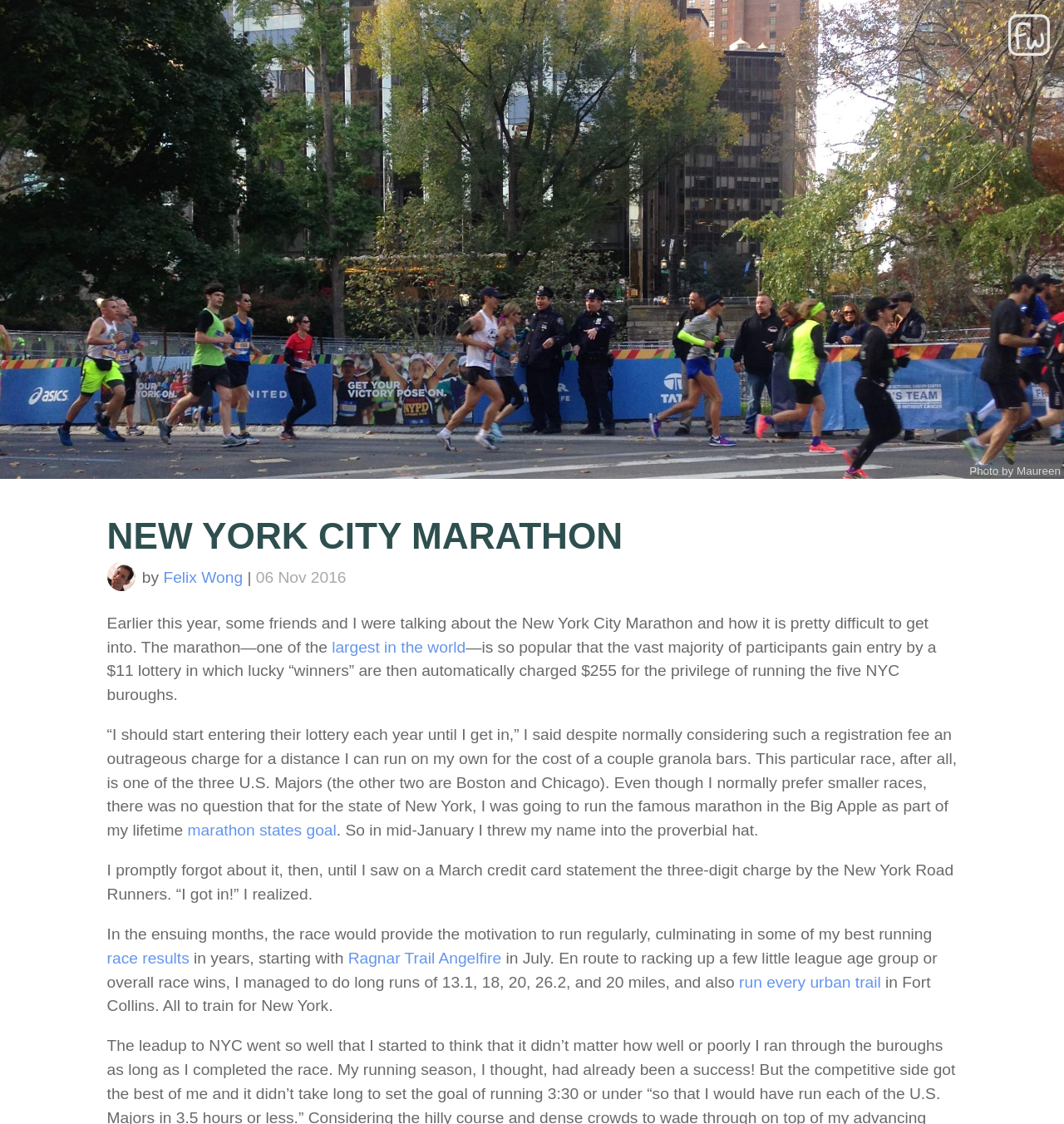Find and specify the bounding box coordinates that correspond to the clickable region for the instruction: "Search site for:".

[0.959, 0.121, 0.988, 0.143]